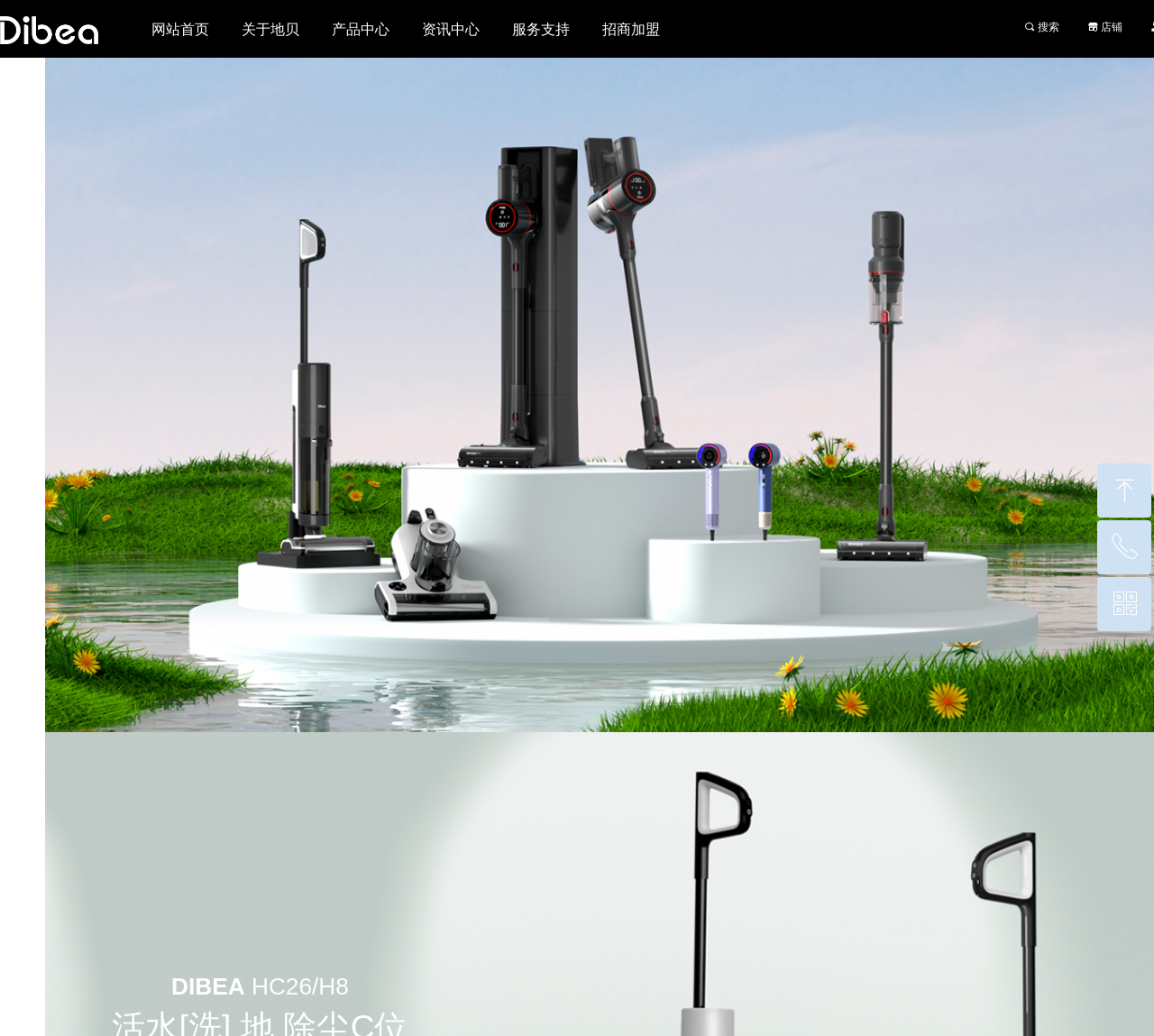Predict the bounding box of the UI element that fits this description: "끵店铺".

[0.93, 0.0, 0.984, 0.052]